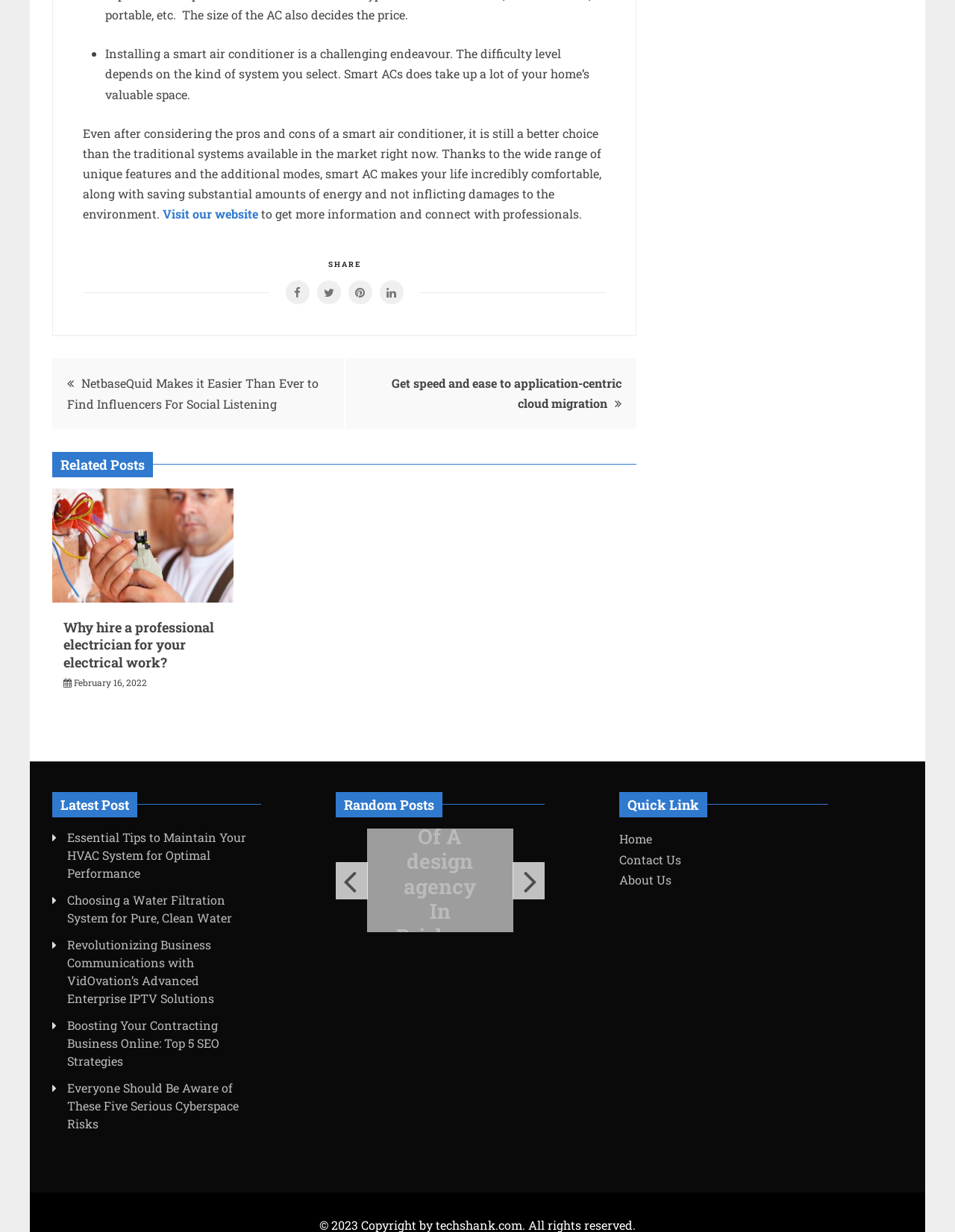Determine the bounding box coordinates of the clickable area required to perform the following instruction: "Go to 'Posts'". The coordinates should be represented as four float numbers between 0 and 1: [left, top, right, bottom].

[0.055, 0.29, 0.666, 0.348]